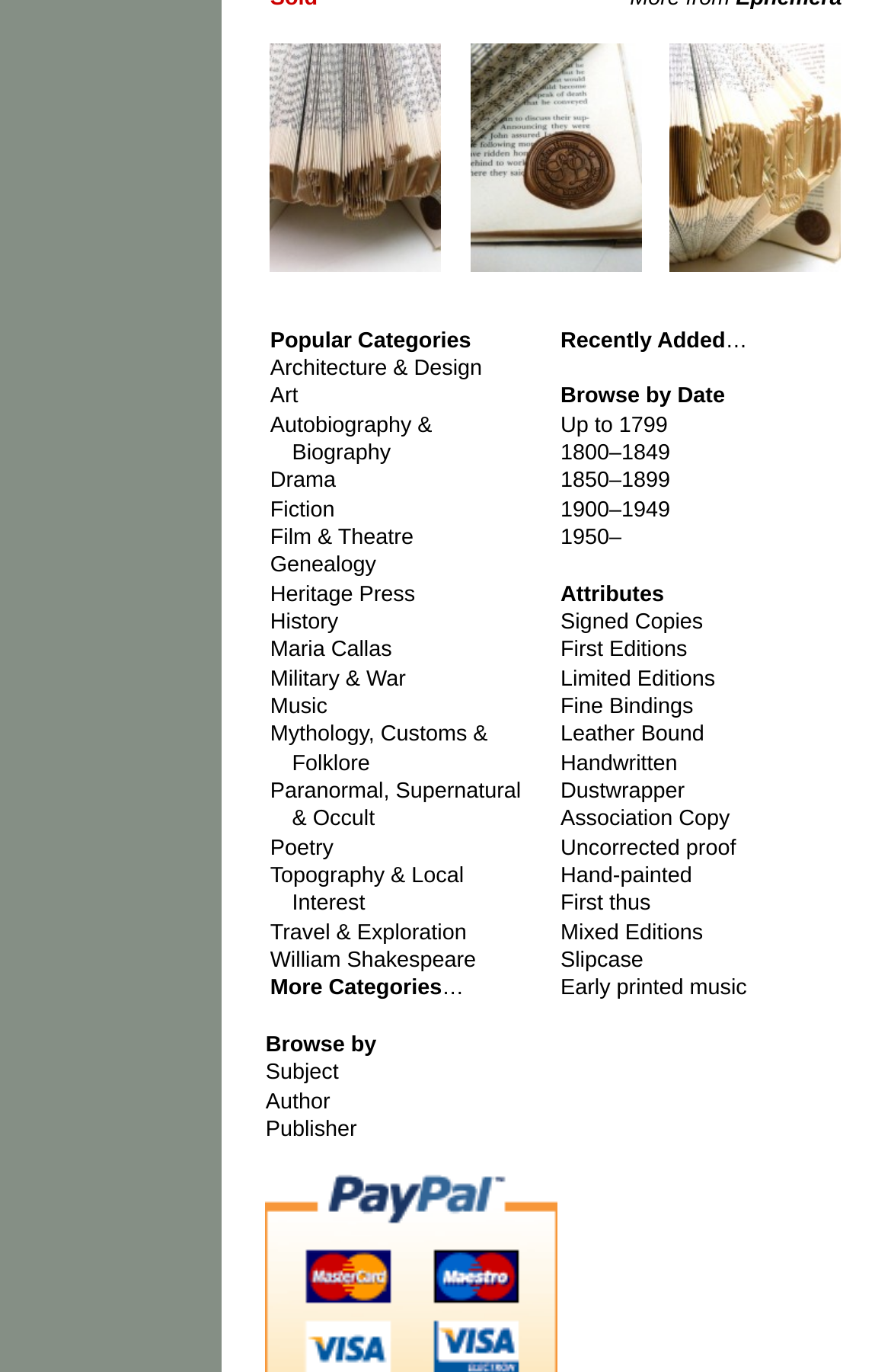Pinpoint the bounding box coordinates of the clickable area needed to execute the instruction: "Explore Art category". The coordinates should be specified as four float numbers between 0 and 1, i.e., [left, top, right, bottom].

[0.303, 0.281, 0.335, 0.299]